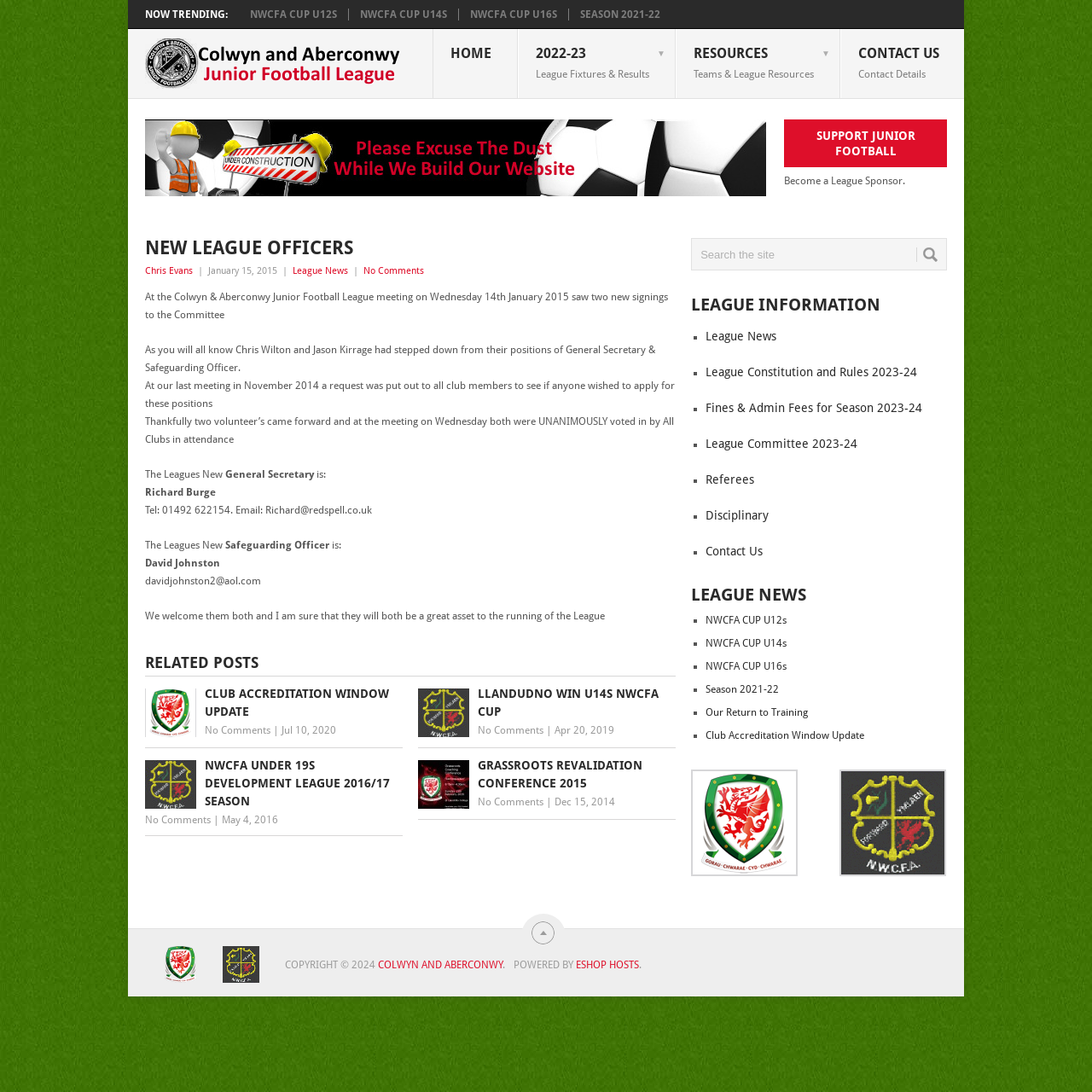Identify the bounding box coordinates for the UI element described as follows: Ren'Ai Archive. Use the format (top-left x, top-left y, bottom-right x, bottom-right y) and ensure all values are floating point numbers between 0 and 1.

None